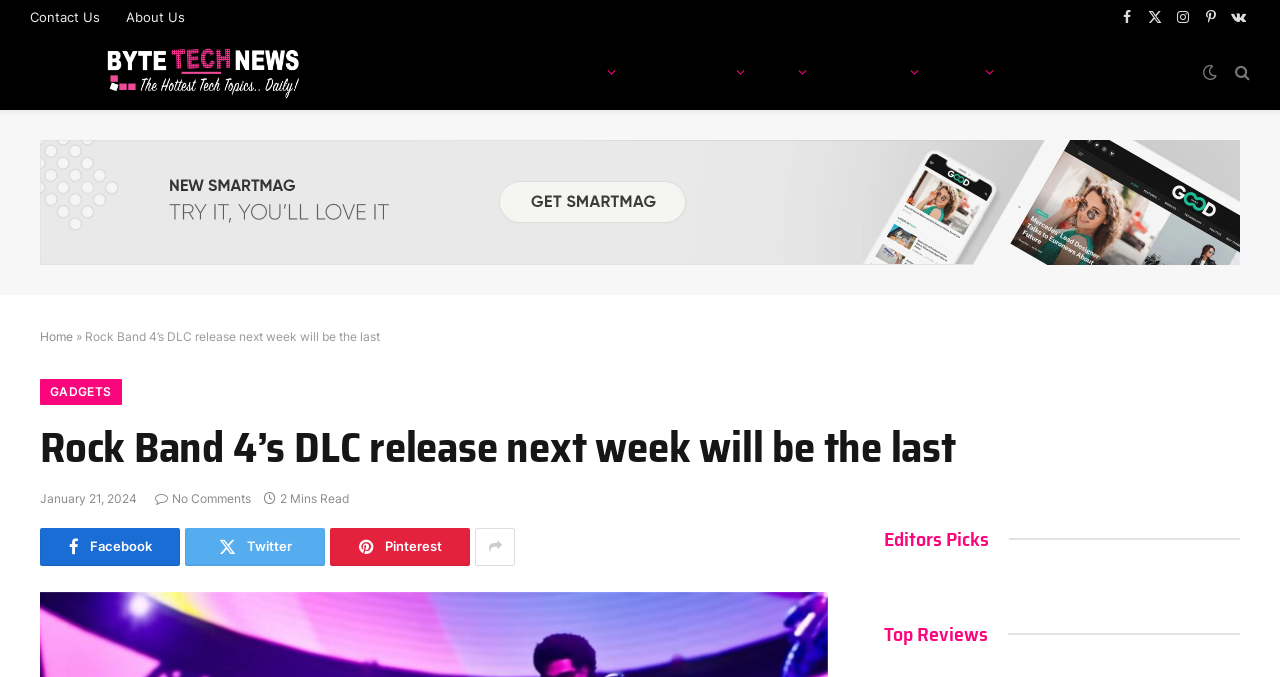Please locate the bounding box coordinates of the element that should be clicked to achieve the given instruction: "Click on Contact Us".

[0.013, 0.0, 0.088, 0.05]